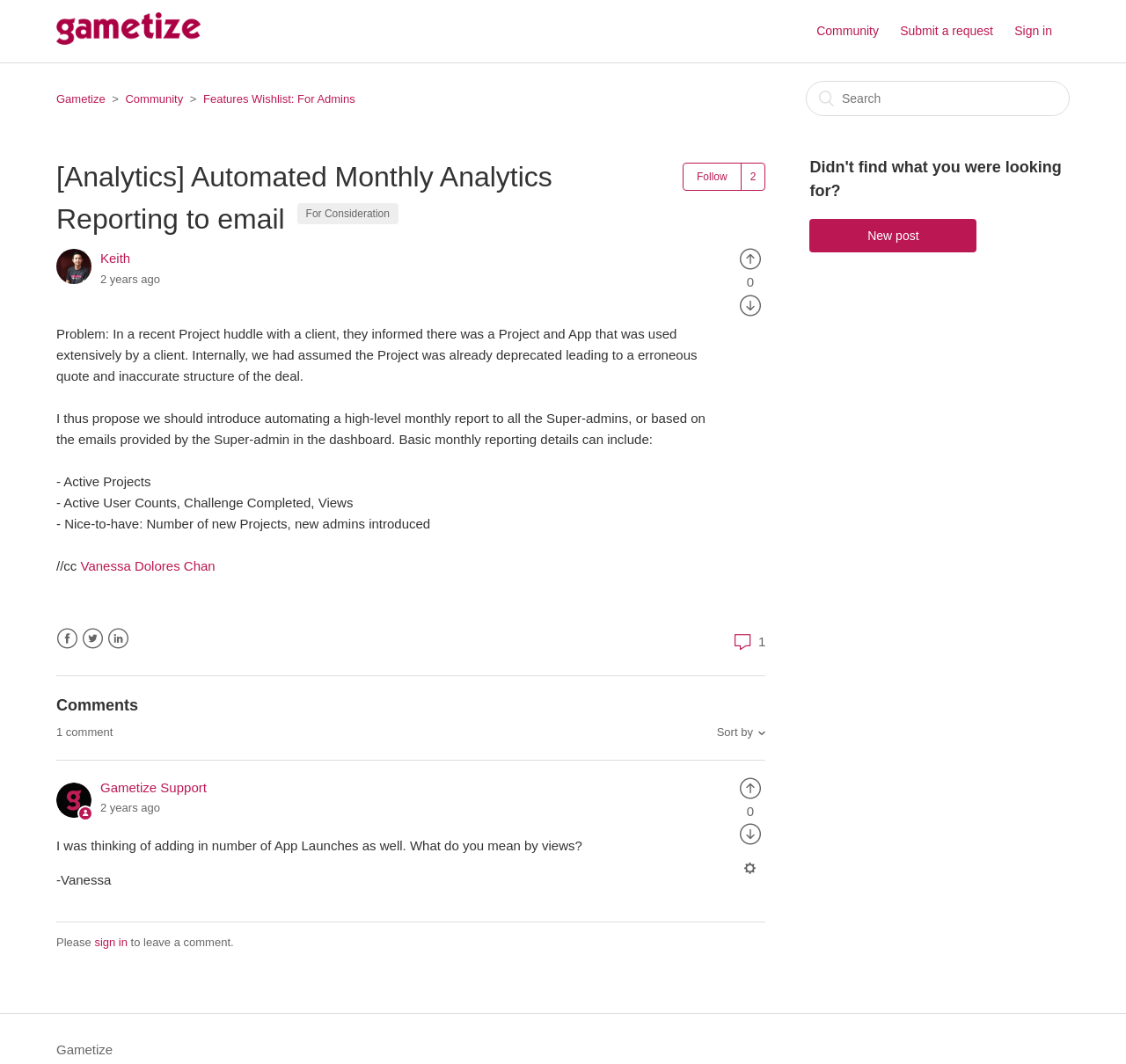Please identify the coordinates of the bounding box that should be clicked to fulfill this instruction: "Search for something".

[0.716, 0.076, 0.95, 0.109]